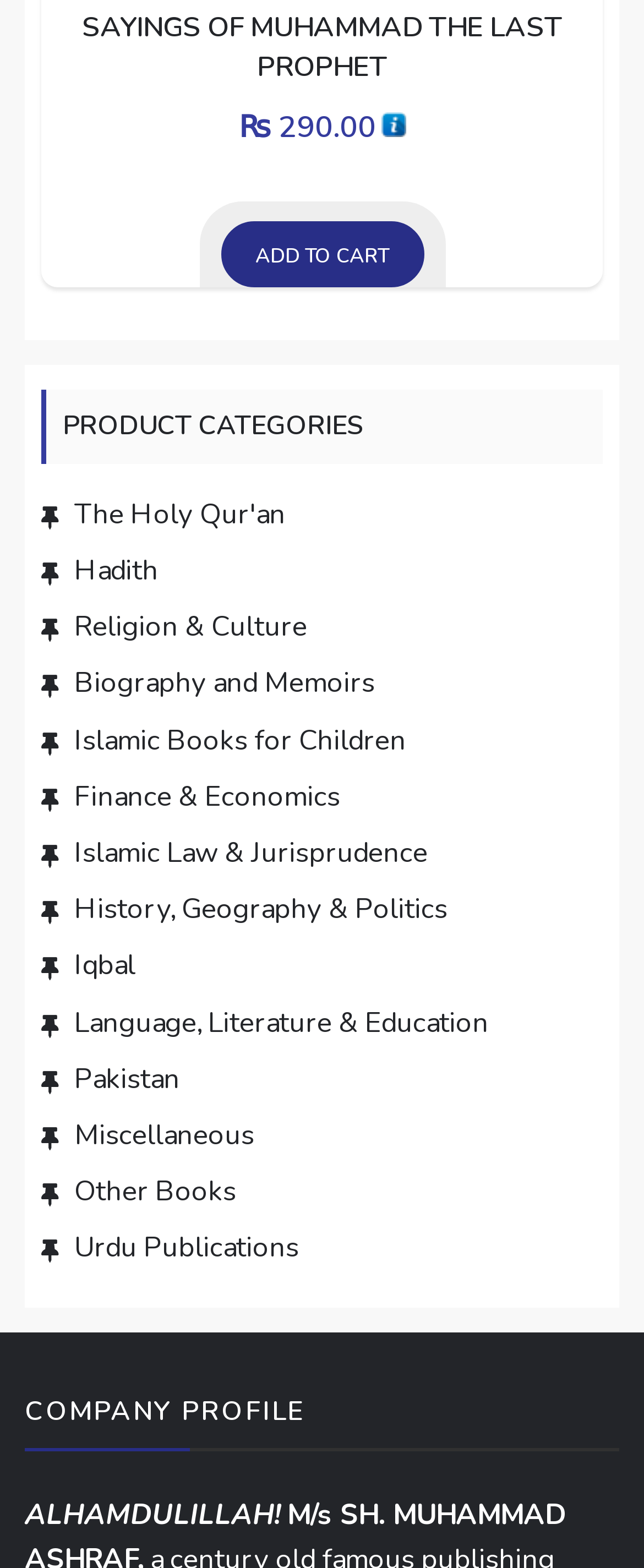Please identify the bounding box coordinates of the element I should click to complete this instruction: 'Click on the 'Add to cart' button'. The coordinates should be given as four float numbers between 0 and 1, like this: [left, top, right, bottom].

[0.342, 0.141, 0.658, 0.183]